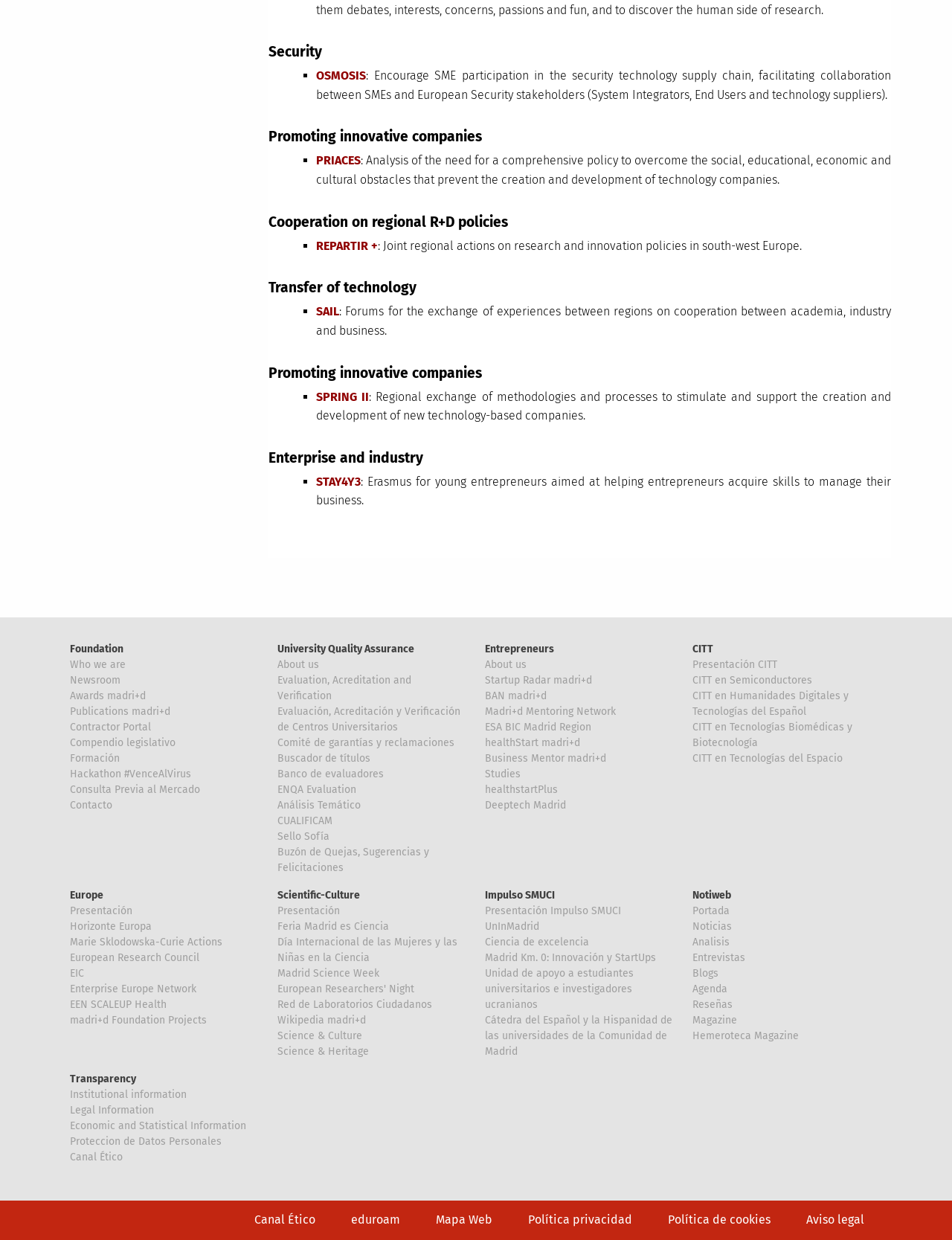Locate the bounding box coordinates of the element that needs to be clicked to carry out the instruction: "Learn about 'University Quality Assurance'". The coordinates should be given as four float numbers ranging from 0 to 1, i.e., [left, top, right, bottom].

[0.291, 0.518, 0.435, 0.528]